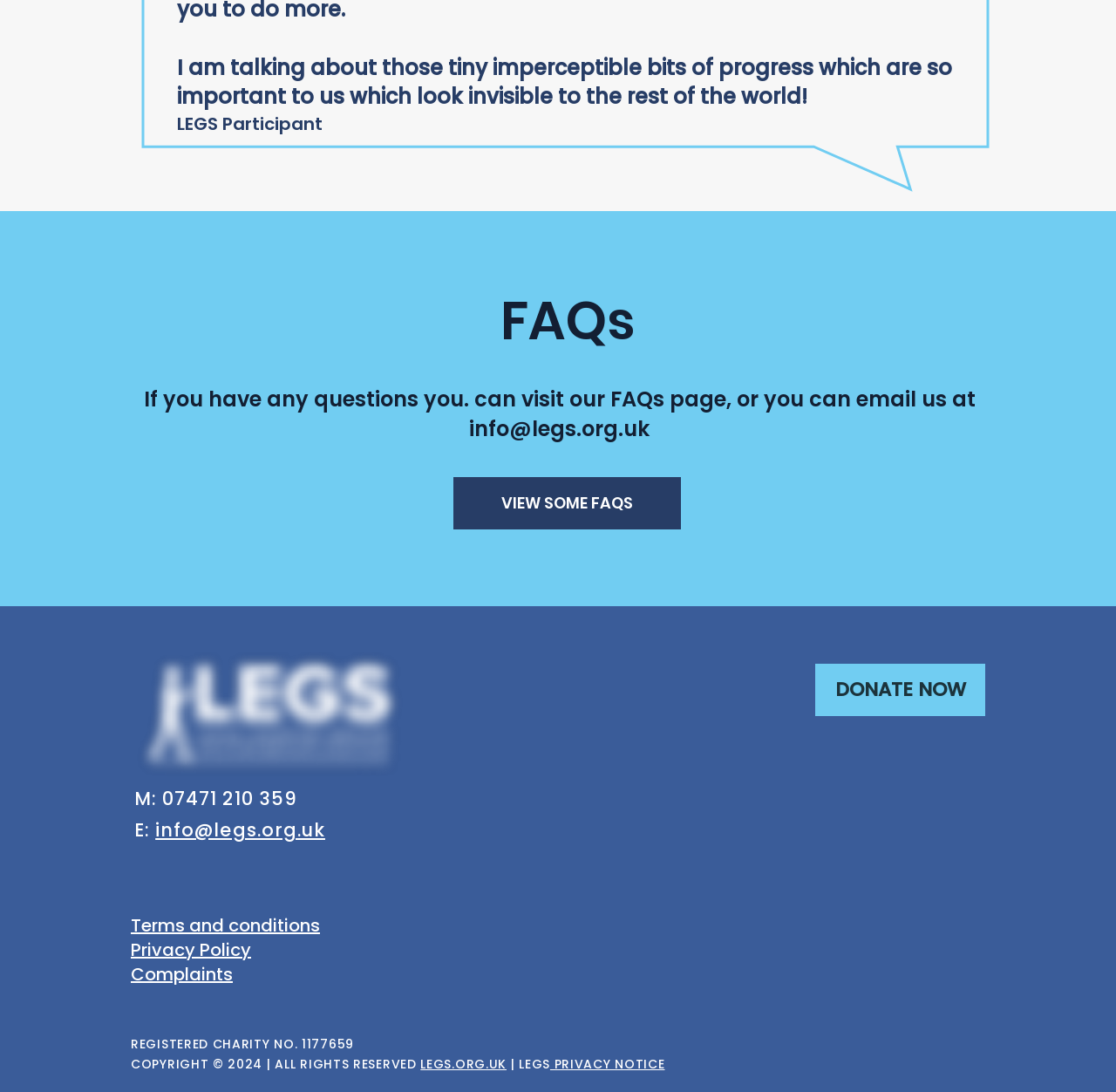Can you determine the bounding box coordinates of the area that needs to be clicked to fulfill the following instruction: "Visit our Instagram page"?

[0.12, 0.786, 0.151, 0.817]